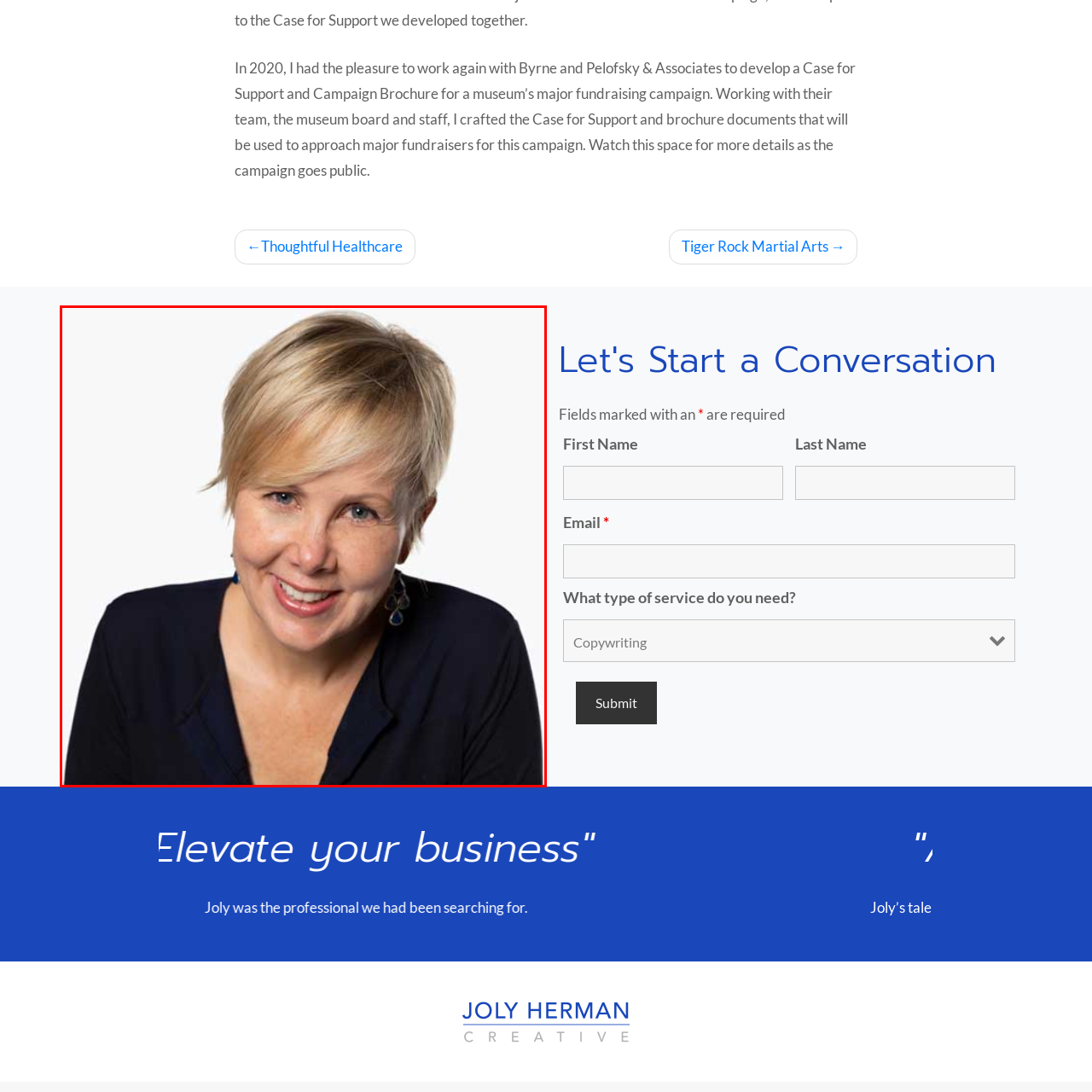Inspect the image bordered in red and answer the following question in detail, drawing on the visual content observed in the image:
Is the woman likely to be in a creative field?

The caption implies that the woman's professional persona is related to creative fields, as it mentions her work on 'major fundraising campaigns for museums' and 'crafting impactful promotional materials'.